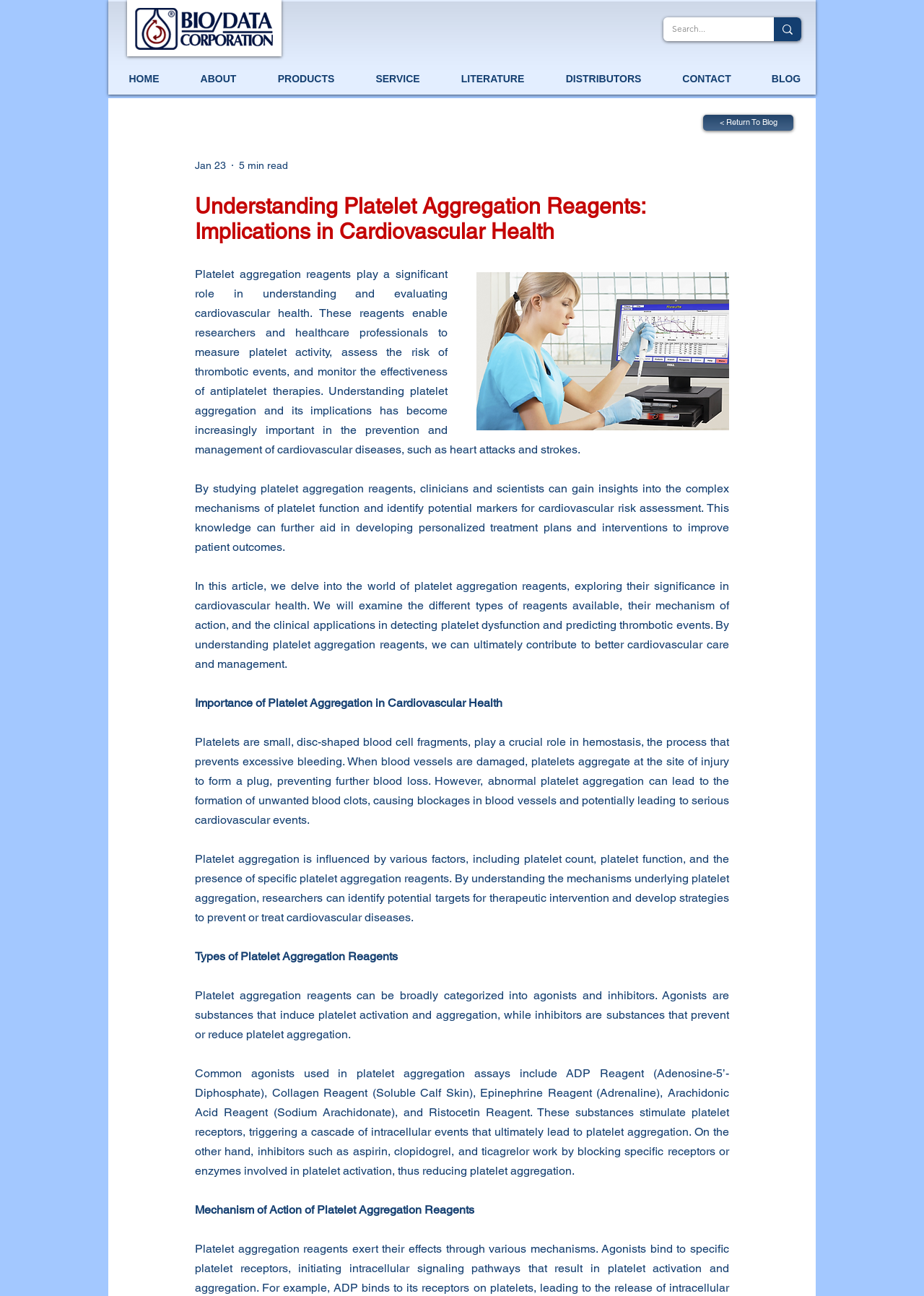Please identify the bounding box coordinates of the element on the webpage that should be clicked to follow this instruction: "Search for a specific topic". The bounding box coordinates should be given as four float numbers between 0 and 1, formatted as [left, top, right, bottom].

[0.727, 0.013, 0.805, 0.032]